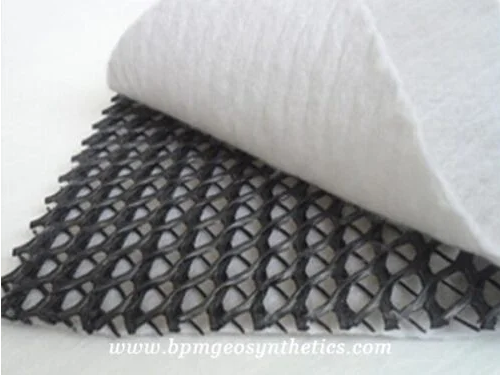Please examine the image and answer the question with a detailed explanation:
What is the purpose of the geotextile fabric?

The caption explains that the geotextile fabric is overlaid on the geonet, and its purpose is to 'aid in filtering soil particles while allowing water to flow through', which is essential in managing water movement in civil engineering and landscaping projects.